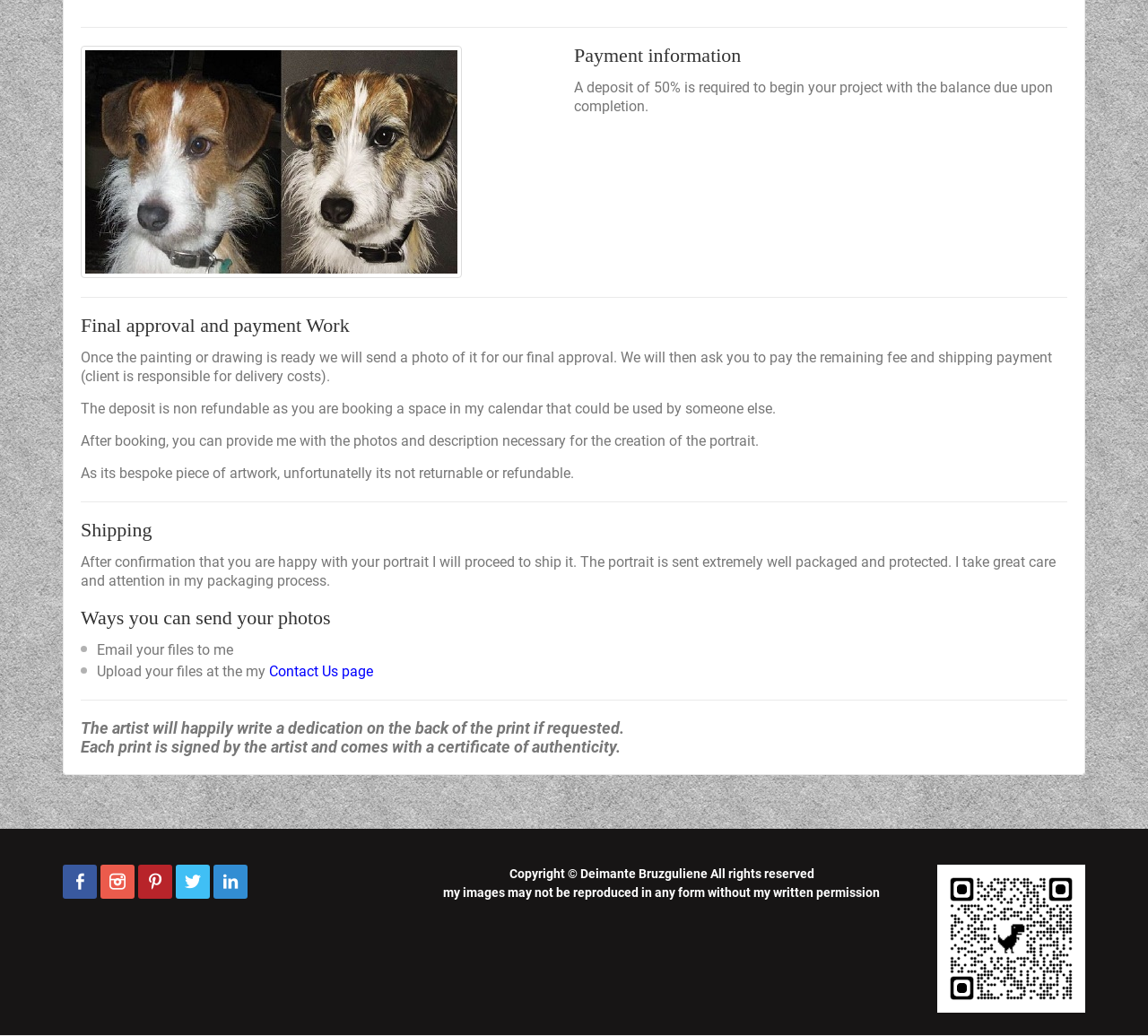Given the description "Contact Us page", provide the bounding box coordinates of the corresponding UI element.

[0.234, 0.64, 0.325, 0.656]